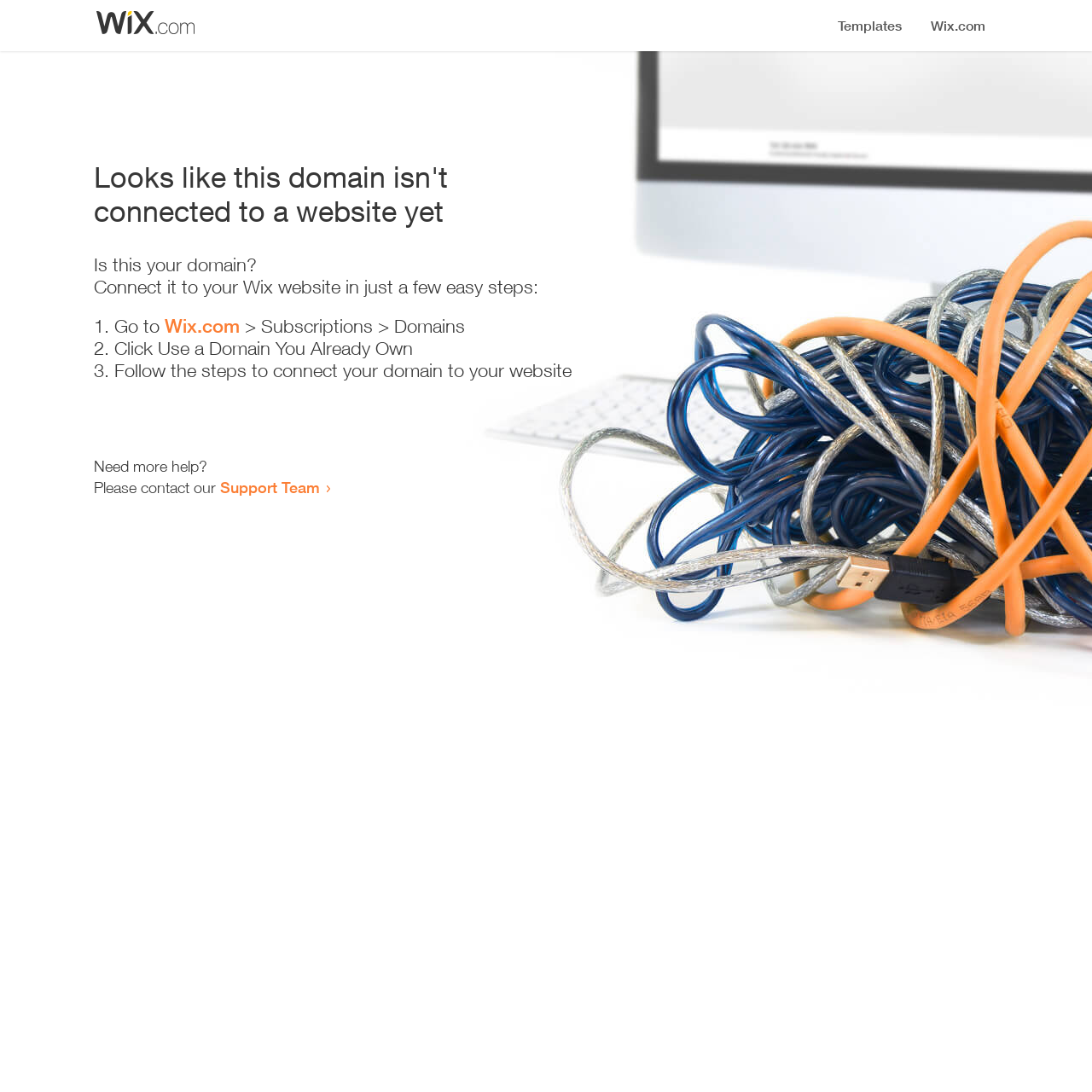What do I need to do to connect my domain to my website?
Use the image to give a comprehensive and detailed response to the question.

The webpage provides a list of steps to connect the domain to a website, and the third step is to 'Follow the steps to connect your domain to your website', indicating that users need to follow the provided steps to complete the process.